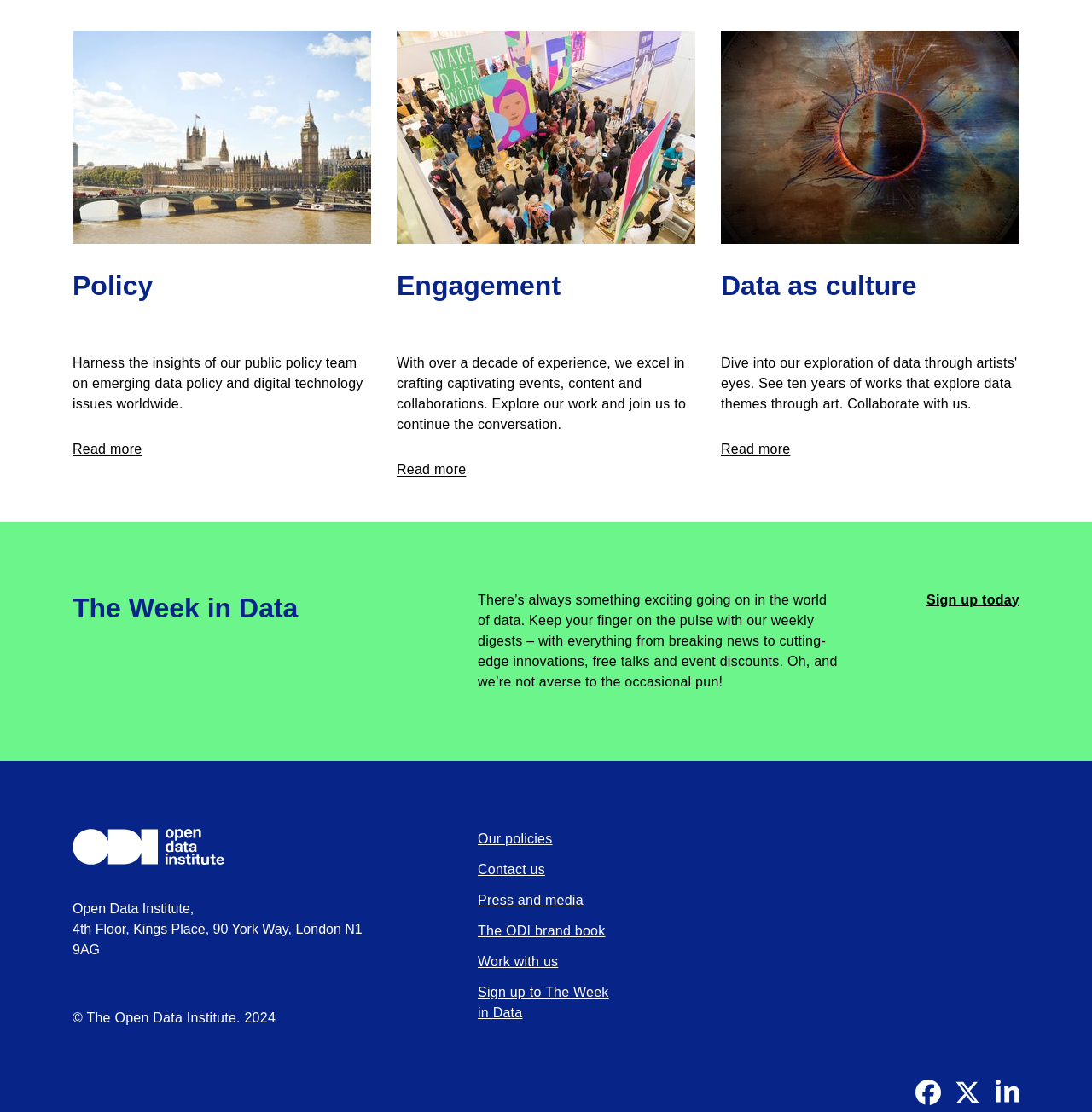What is the purpose of 'The Week in Data'?
Answer briefly with a single word or phrase based on the image.

To keep users informed about data news